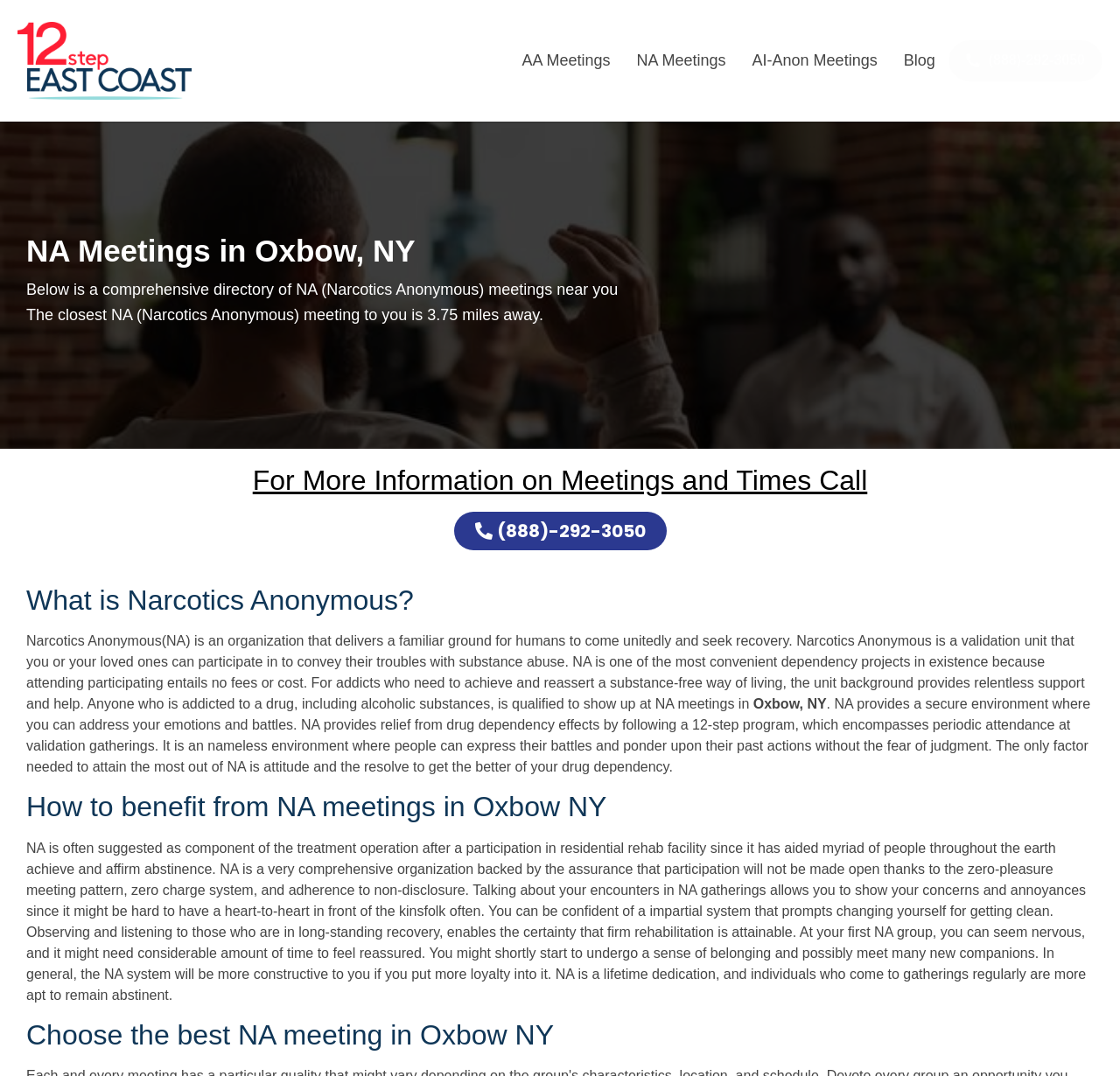From the details in the image, provide a thorough response to the question: What is the benefit of attending NA meetings?

According to the webpage, attending NA meetings provides a supportive environment where individuals can share their experiences and work towards recovery. The meetings offer a sense of belonging, and individuals who attend regularly are more likely to remain abstinent.